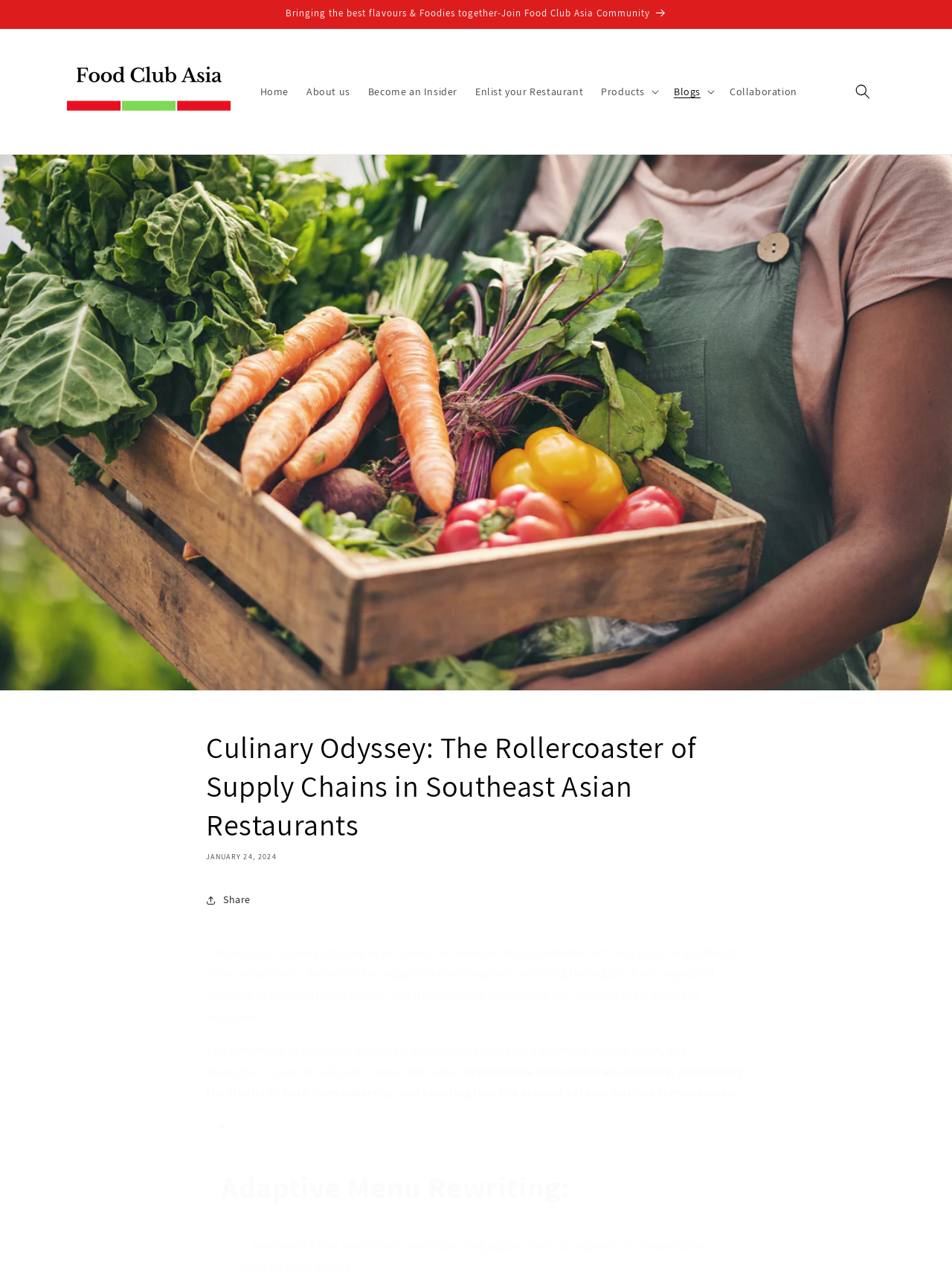What is the topic of the article?
Please provide a detailed answer to the question.

The topic of the article is supply chain disruptions in Southeast Asian restaurants, which is evident from the heading 'Culinary Odyssey: The Rollercoaster of Supply Chains in Southeast Asian Restaurants' and the static text 'Delve into the supply chain disruptions affecting the region, from ingredient sourcing to transportation delays, and discover how restaurants are rewriting their menus in response'.